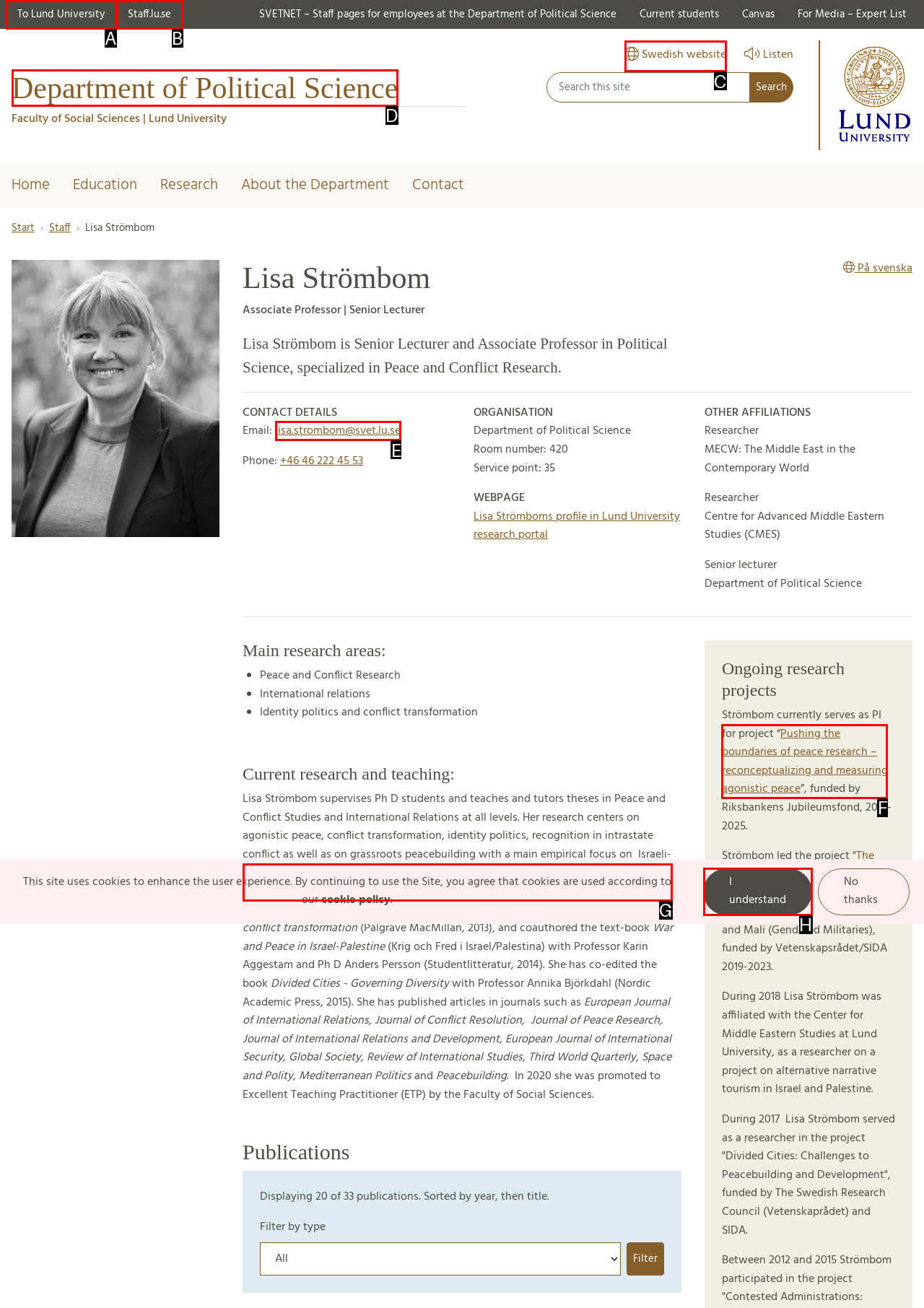Select the correct HTML element to complete the following task: Click on the 'Services' link
Provide the letter of the choice directly from the given options.

None